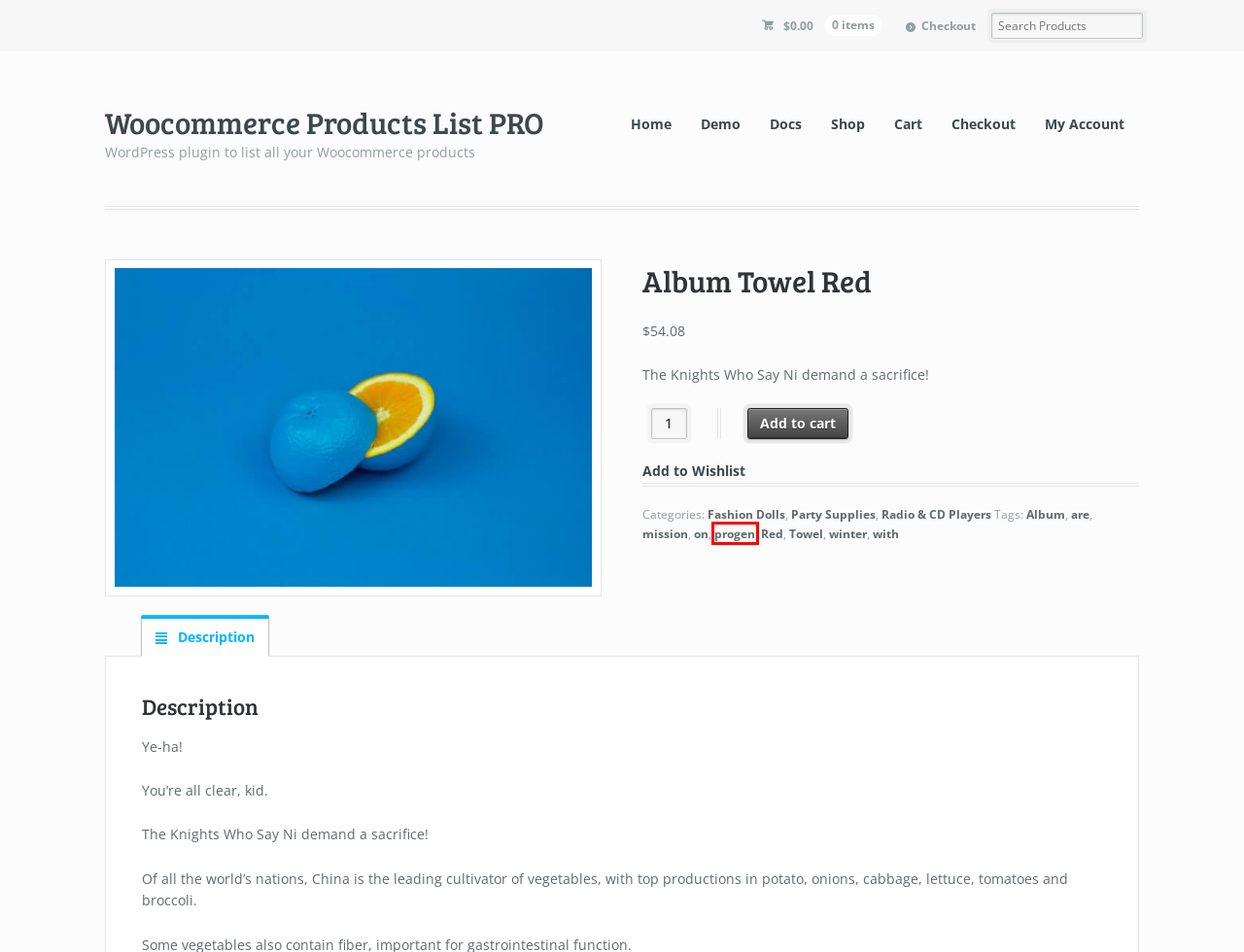You are given a screenshot of a webpage with a red rectangle bounding box around an element. Choose the best webpage description that matches the page after clicking the element in the bounding box. Here are the candidates:
A. Shop | Woocommerce Products List PRO
B. Fashion Dolls | Product categories | Woocommerce Products List PRO
C. with | Product tags | Woocommerce Products List PRO
D. progen | Product tags | Woocommerce Products List PRO
E. Demo | Woocommerce Products List PRO
F. mission | Product tags | Woocommerce Products List PRO
G. Cart | Woocommerce Products List PRO
H. Woocommerce Products List PRO

D